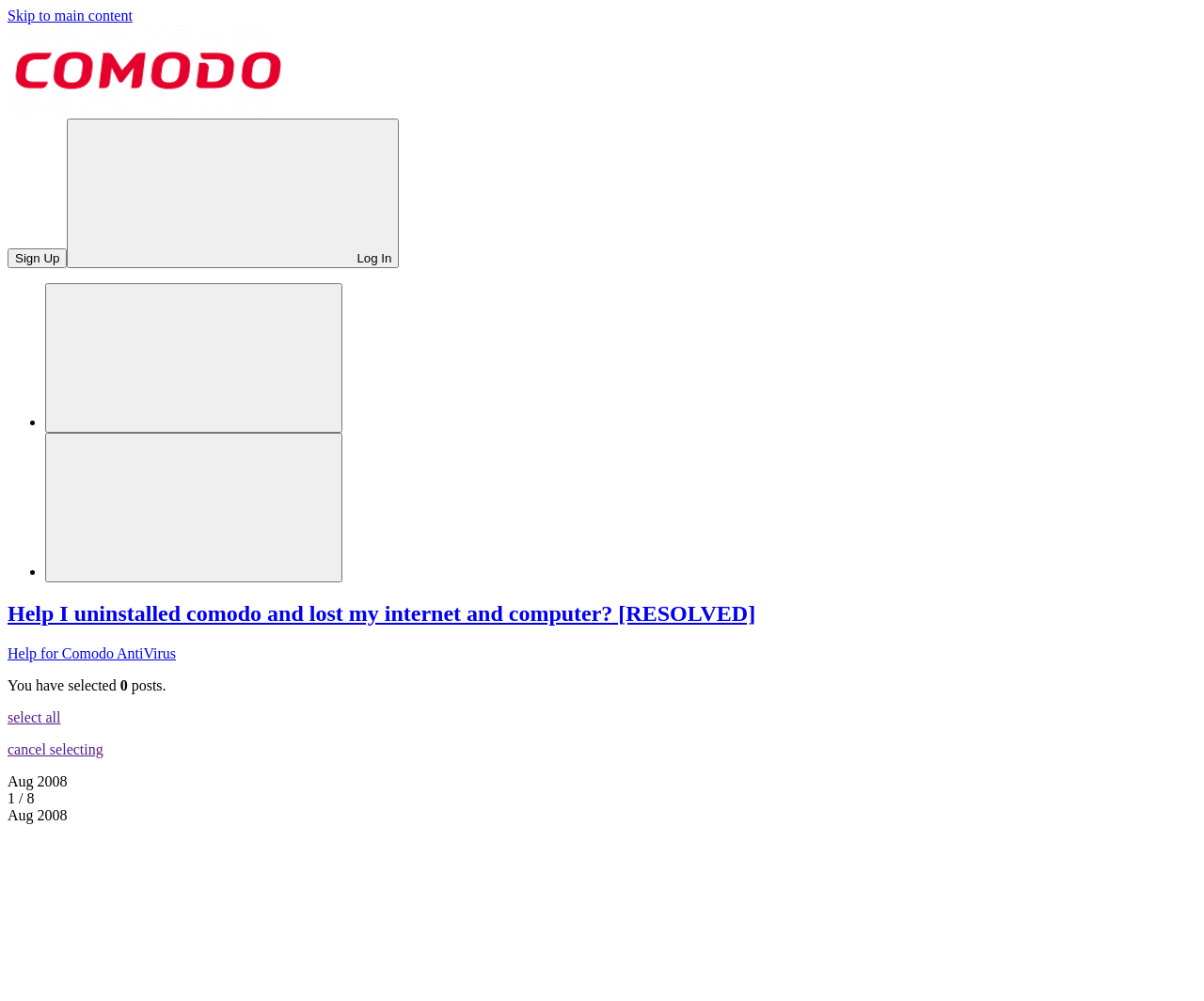Find the bounding box coordinates for the area that must be clicked to perform this action: "Go to the 'Comodo Forum' page".

[0.006, 0.102, 0.241, 0.117]